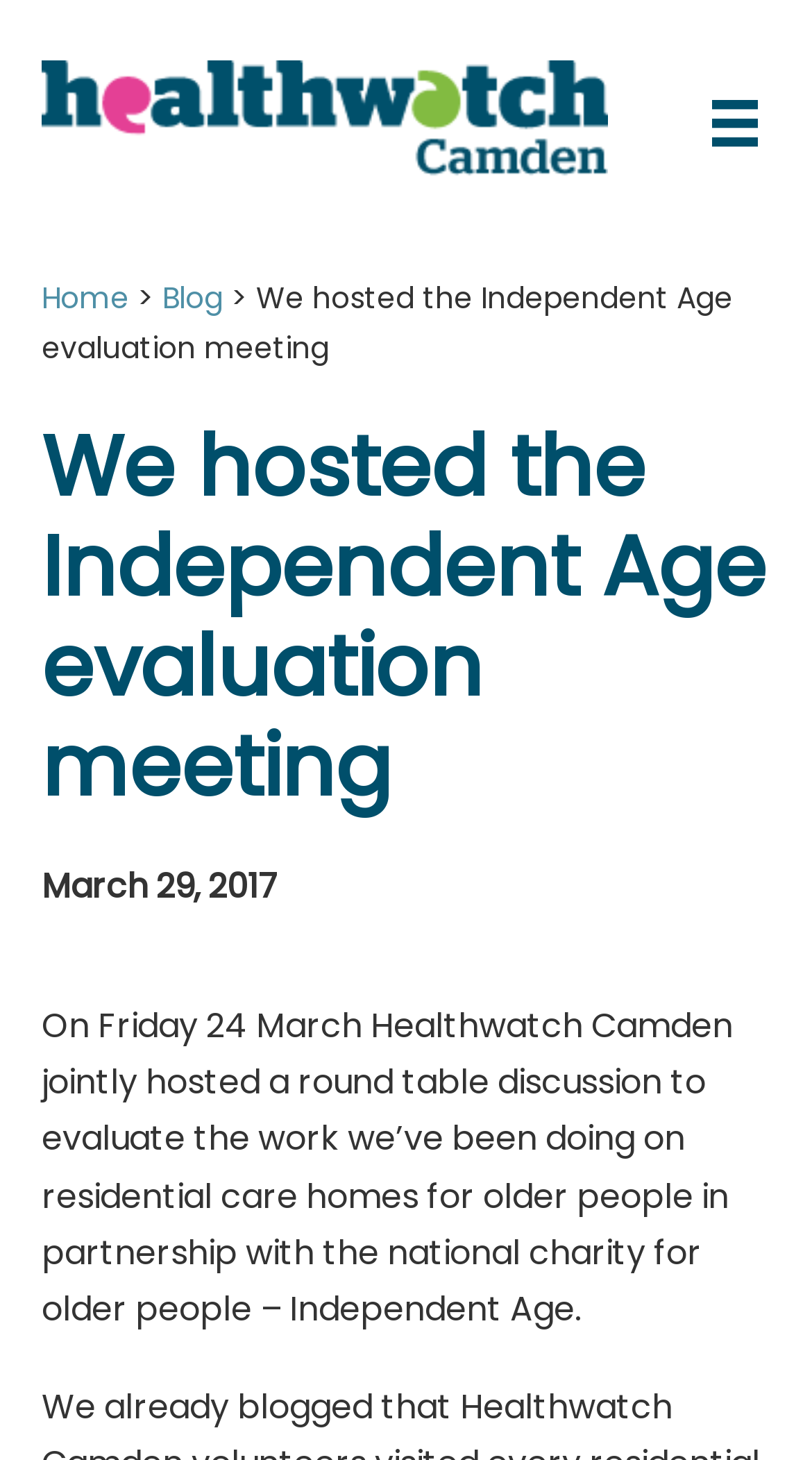What is the logo of Healthwatch Camden?
Answer the question in a detailed and comprehensive manner.

The logo of Healthwatch Camden can be found at the top left corner of the webpage, which is an image with a bounding box coordinate of [0.051, 0.041, 0.749, 0.126].